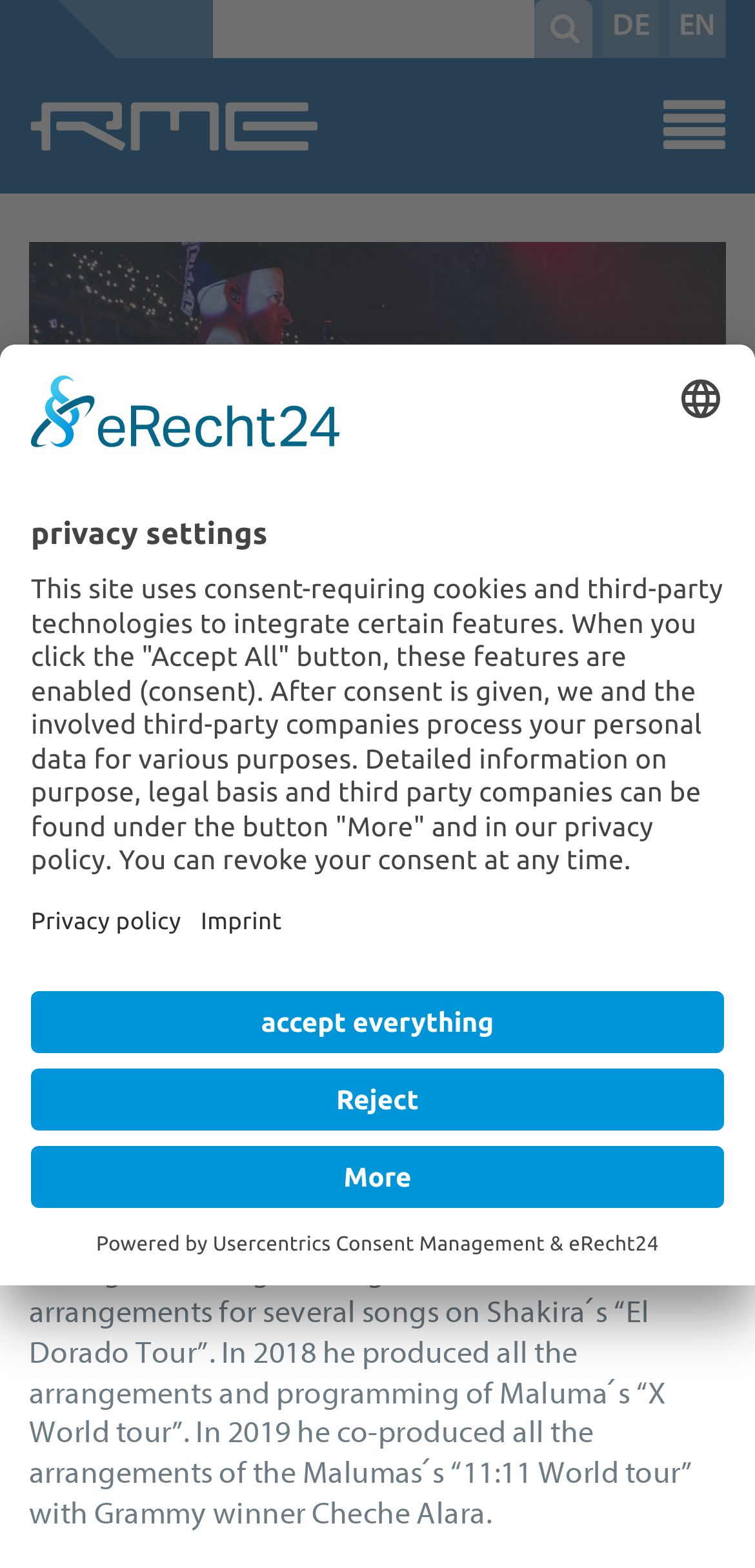How many buttons are there in the privacy settings dialog?
Use the information from the screenshot to give a comprehensive response to the question.

I counted the number of buttons in the privacy settings dialog by looking at the dialog box that appears when the 'Open privacy settings' button is clicked. I found four buttons: 'More Information', 'Reject', 'accept everything', and 'Select language'.